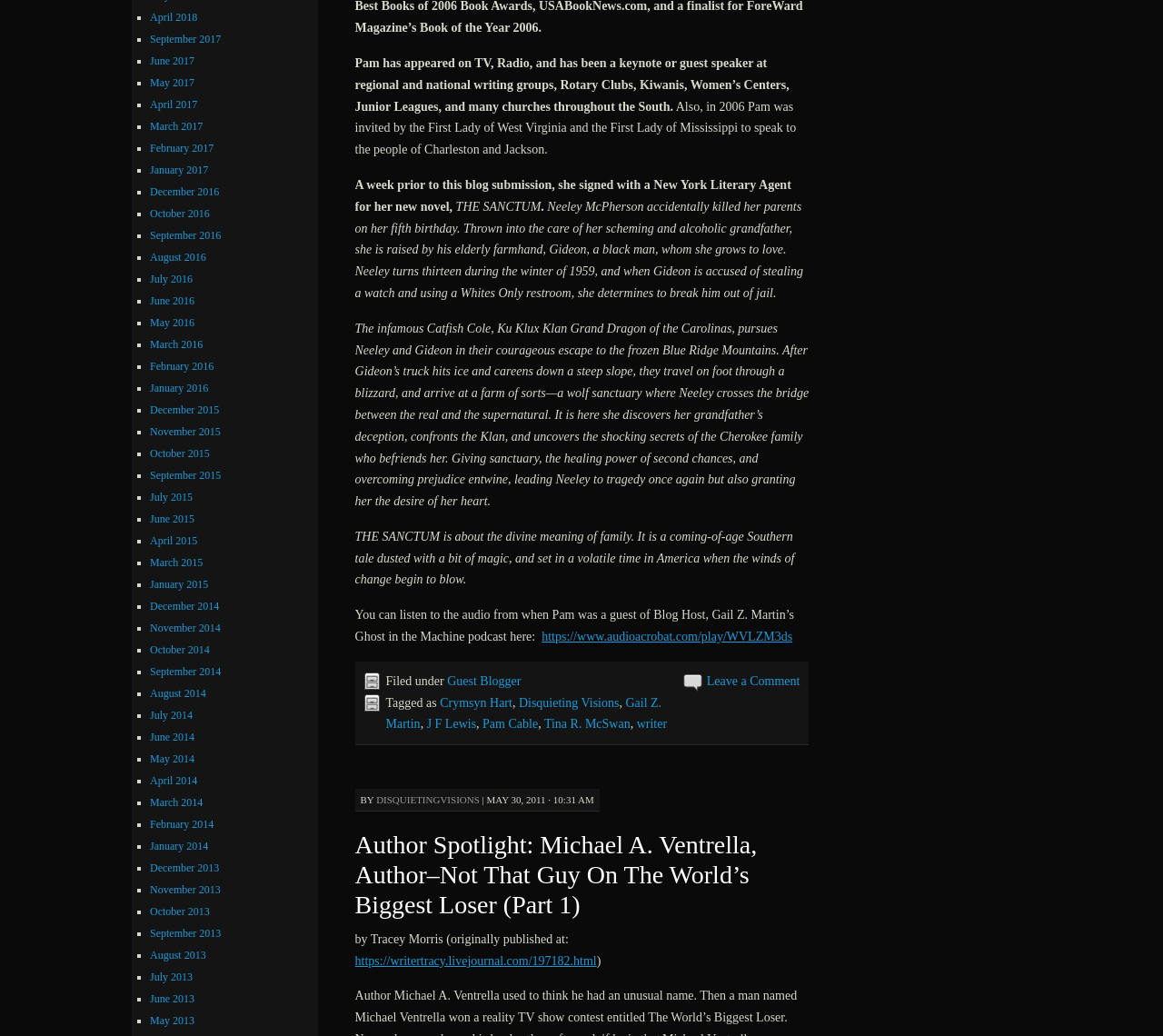Please determine the bounding box coordinates, formatted as (top-left x, top-left y, bottom-right x, bottom-right y), with all values as floating point numbers between 0 and 1. Identify the bounding box of the region described as: Tina R. McSwan

[0.468, 0.693, 0.542, 0.706]